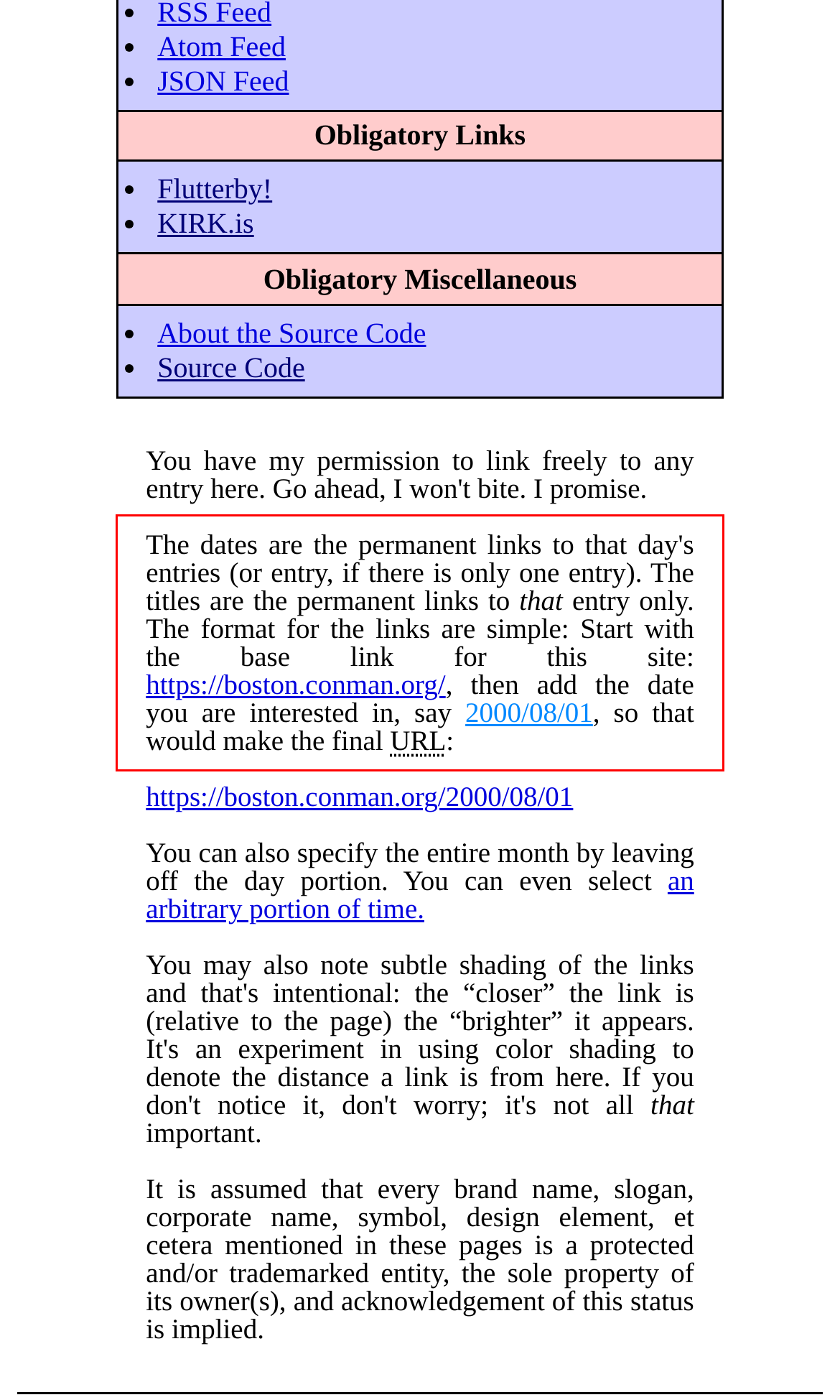In the screenshot of the webpage, find the red bounding box and perform OCR to obtain the text content restricted within this red bounding box.

The dates are the permanent links to that day's entries (or entry, if there is only one entry). The titles are the permanent links to that entry only. The format for the links are simple: Start with the base link for this site: https://boston.conman.org/, then add the date you are interested in, say 2000/08/01, so that would make the final URL: